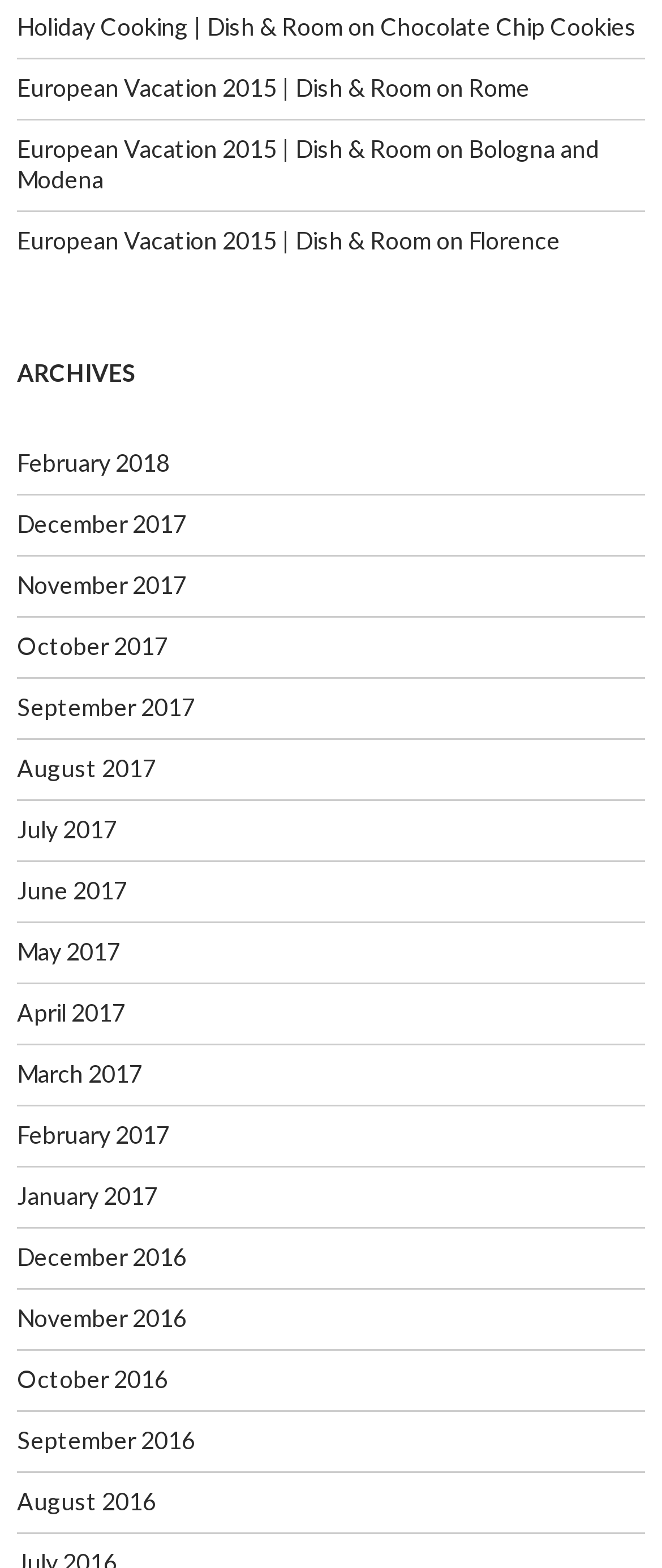Find the bounding box coordinates for the area that must be clicked to perform this action: "Read about European vacation 2015".

[0.026, 0.046, 0.651, 0.065]